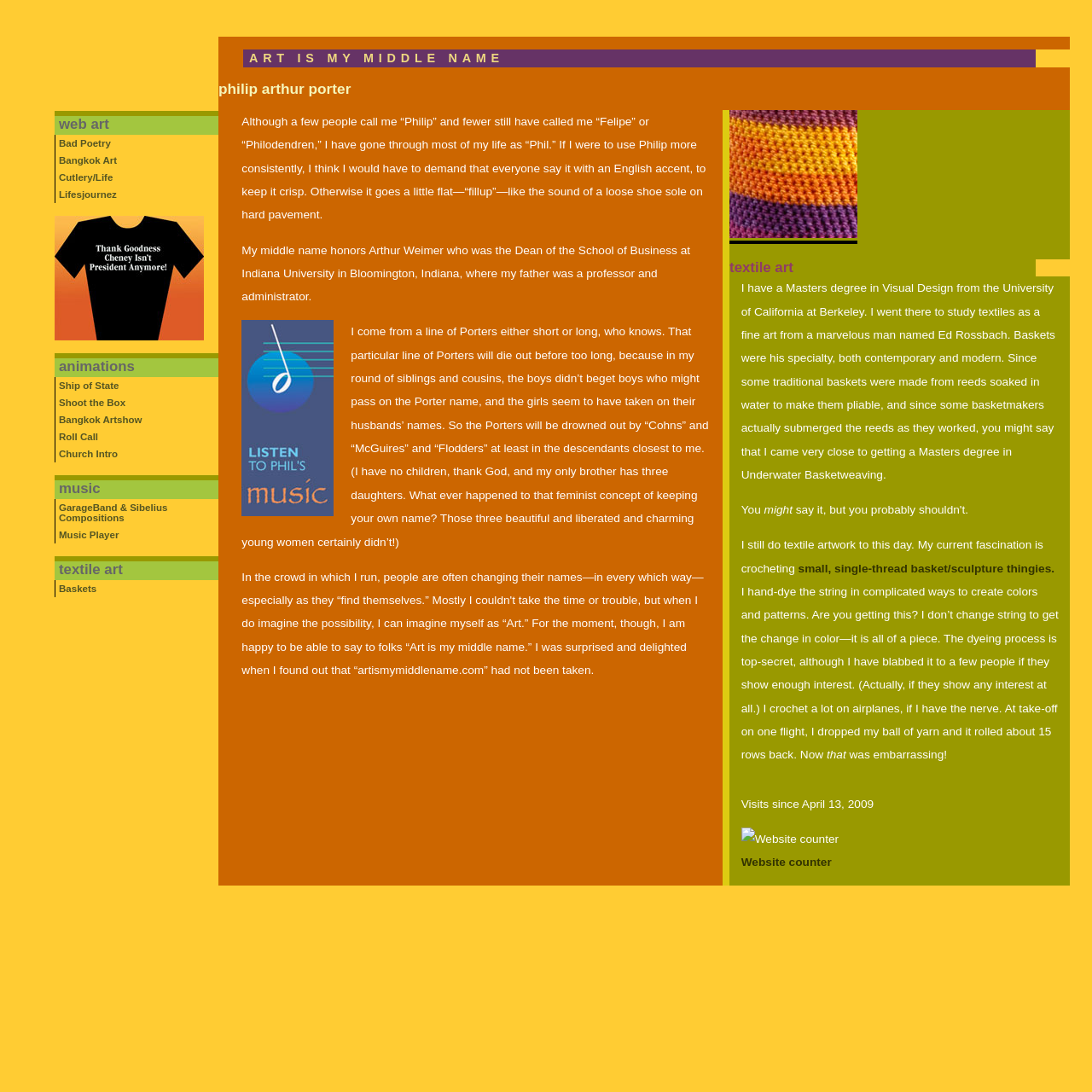Using the details from the image, please elaborate on the following question: What is the author's current fascination in textile art?

According to the text, the author's current fascination in textile art is crocheting, and they hand-dye the string in complicated ways to create colors and patterns.